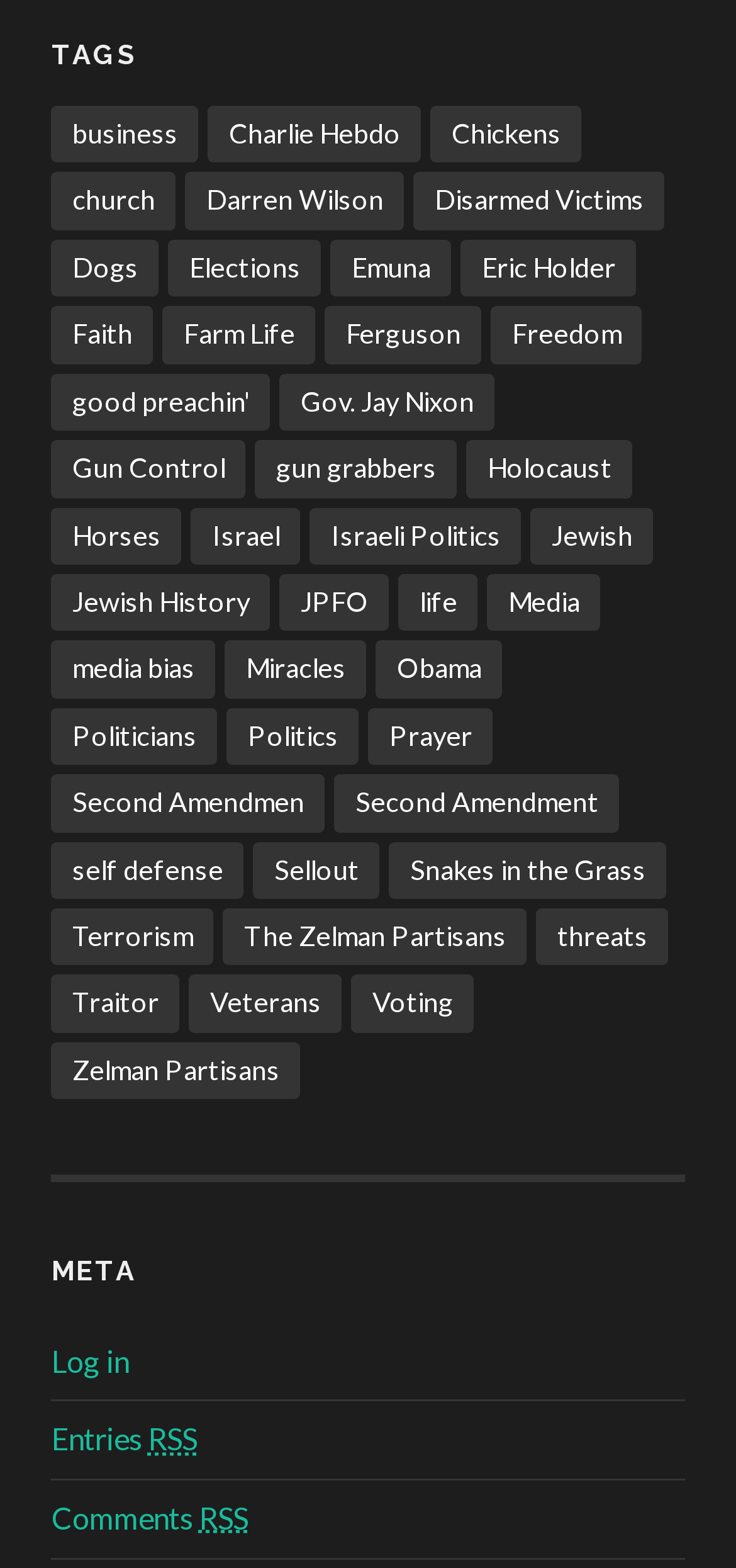Locate the bounding box coordinates of the area you need to click to fulfill this instruction: 'Check comments RSS'. The coordinates must be in the form of four float numbers ranging from 0 to 1: [left, top, right, bottom].

[0.07, 0.956, 0.337, 0.979]